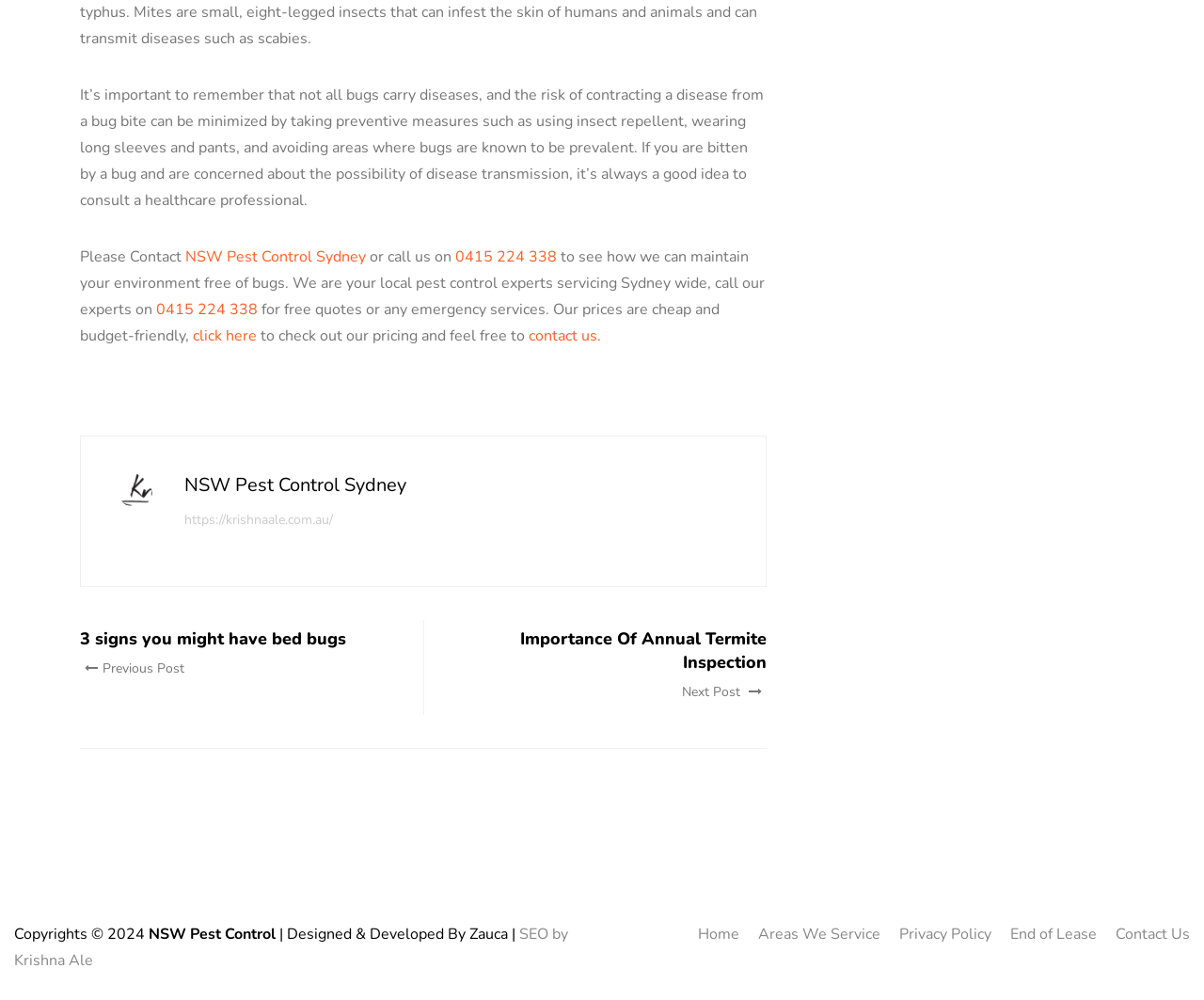Pinpoint the bounding box coordinates of the element you need to click to execute the following instruction: "Go to the home page". The bounding box should be represented by four float numbers between 0 and 1, in the format [left, top, right, bottom].

[0.58, 0.924, 0.614, 0.945]